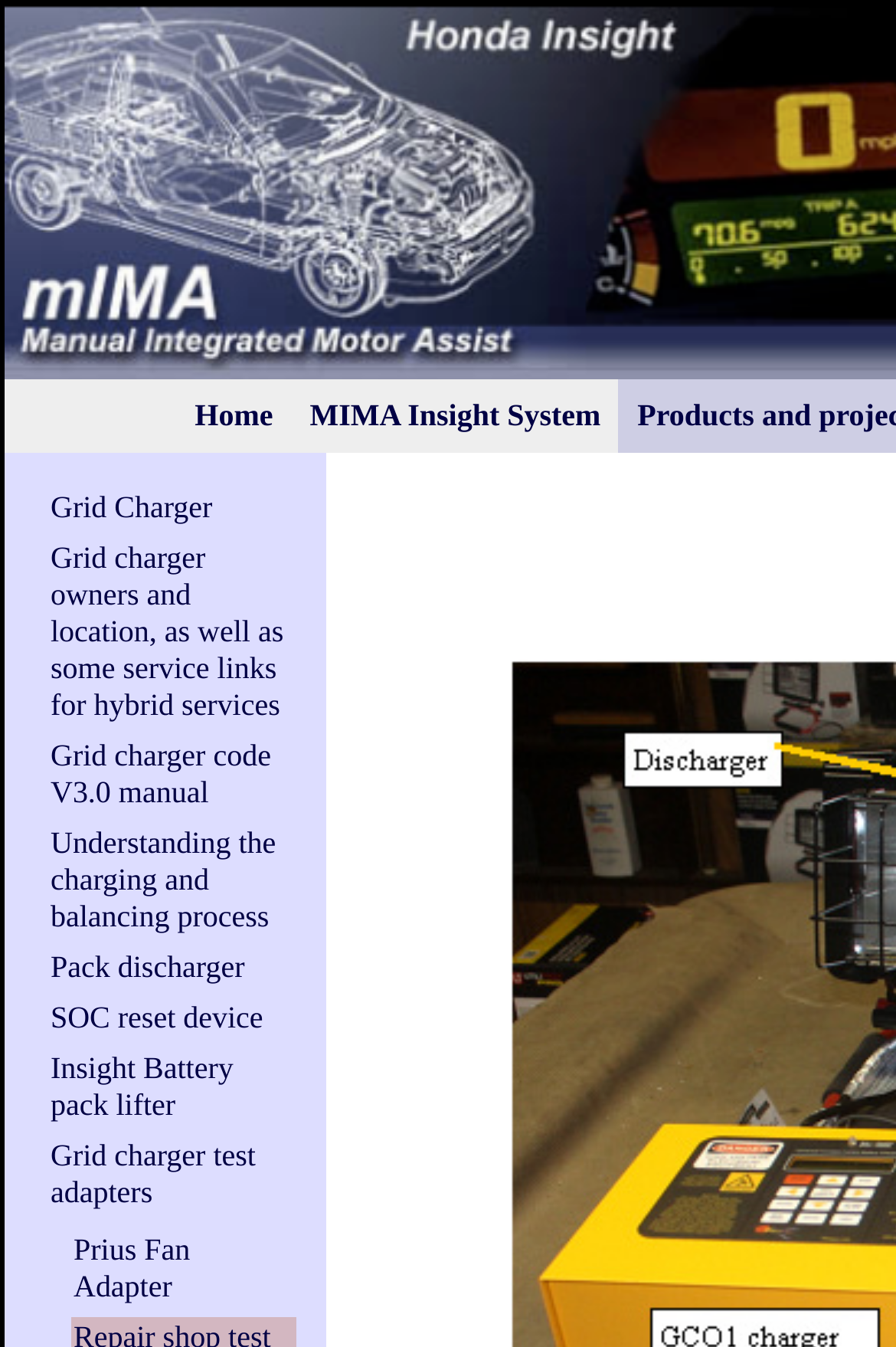Kindly determine the bounding box coordinates for the area that needs to be clicked to execute this instruction: "View Grid Charger information".

[0.056, 0.363, 0.237, 0.389]